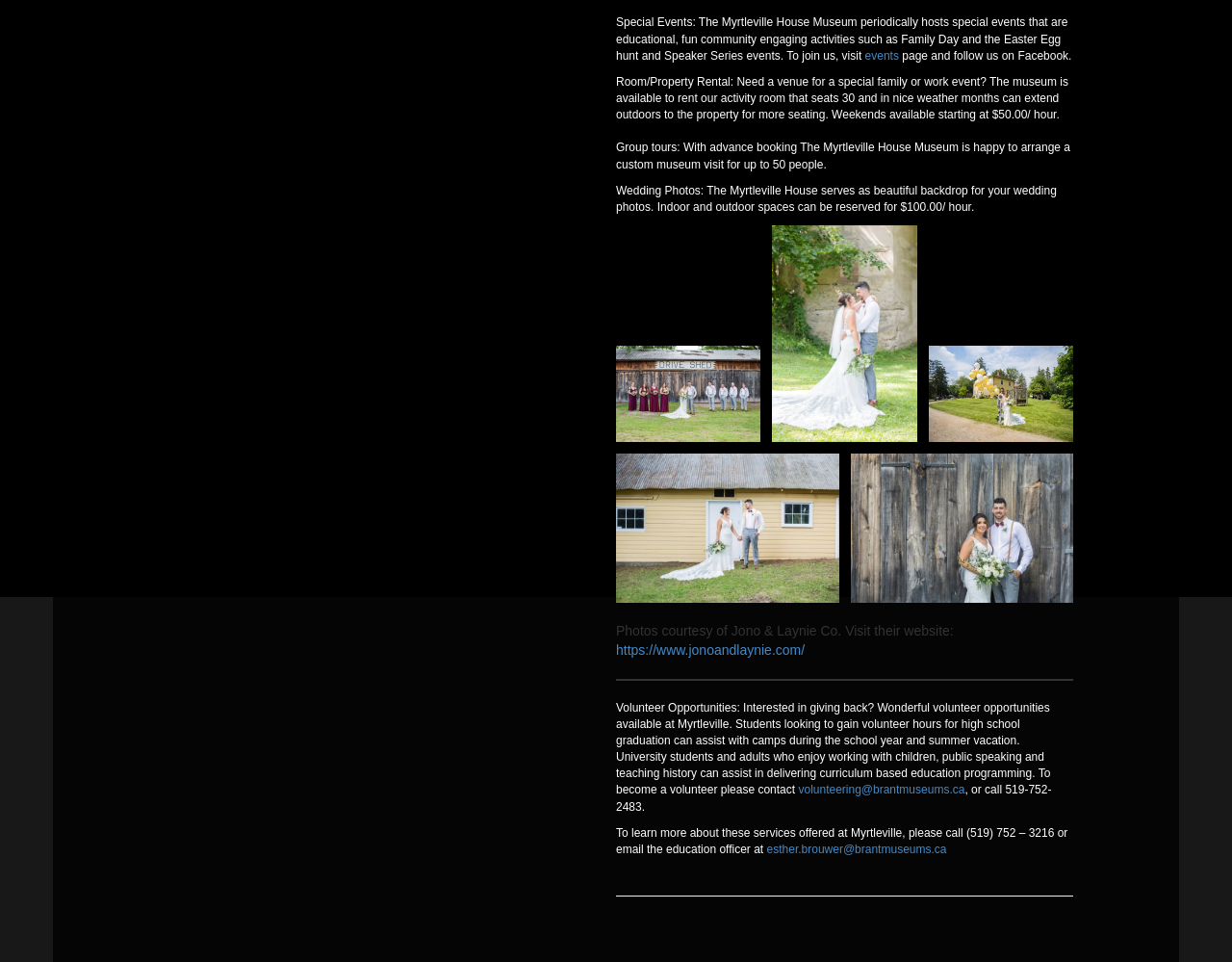Show the bounding box coordinates for the HTML element as described: "volunteering@brantmuseums.ca".

[0.648, 0.814, 0.783, 0.828]